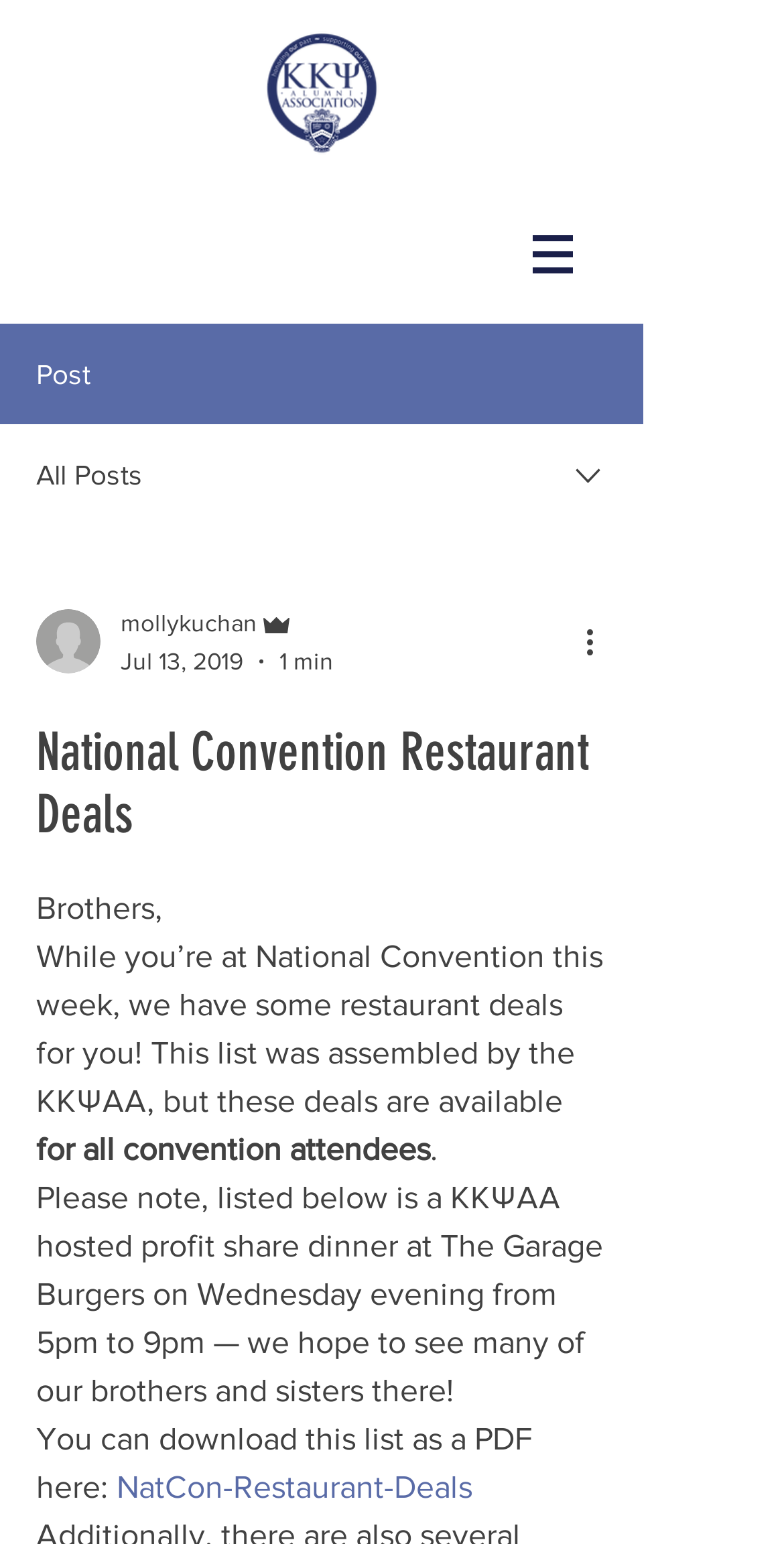Extract the bounding box coordinates for the described element: "aria-label="More actions"". The coordinates should be represented as four float numbers between 0 and 1: [left, top, right, bottom].

[0.738, 0.4, 0.8, 0.431]